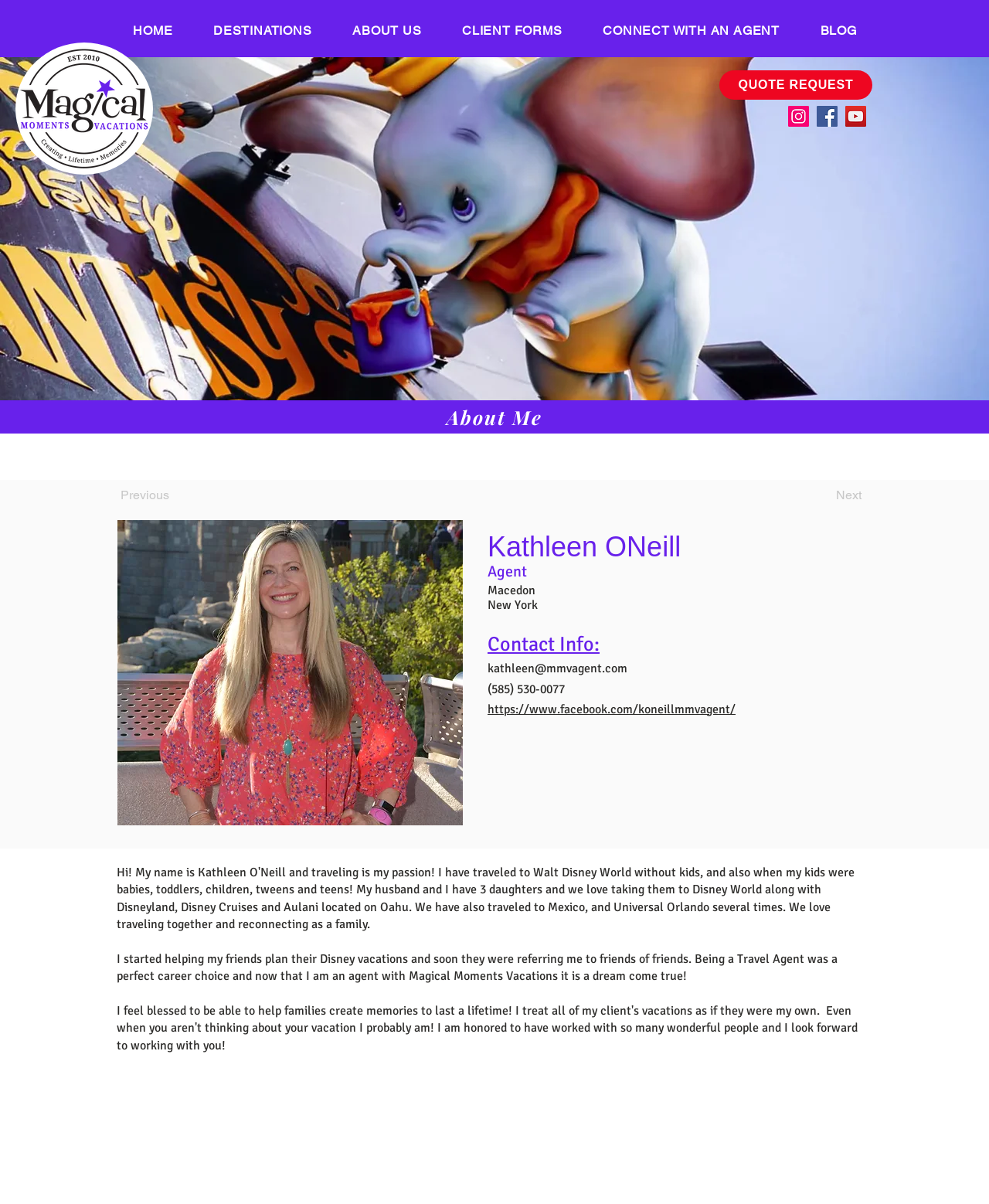Based on the element description: "CONNECT WITH AN AGENT", identify the bounding box coordinates for this UI element. The coordinates must be four float numbers between 0 and 1, listed as [left, top, right, bottom].

[0.592, 0.013, 0.806, 0.038]